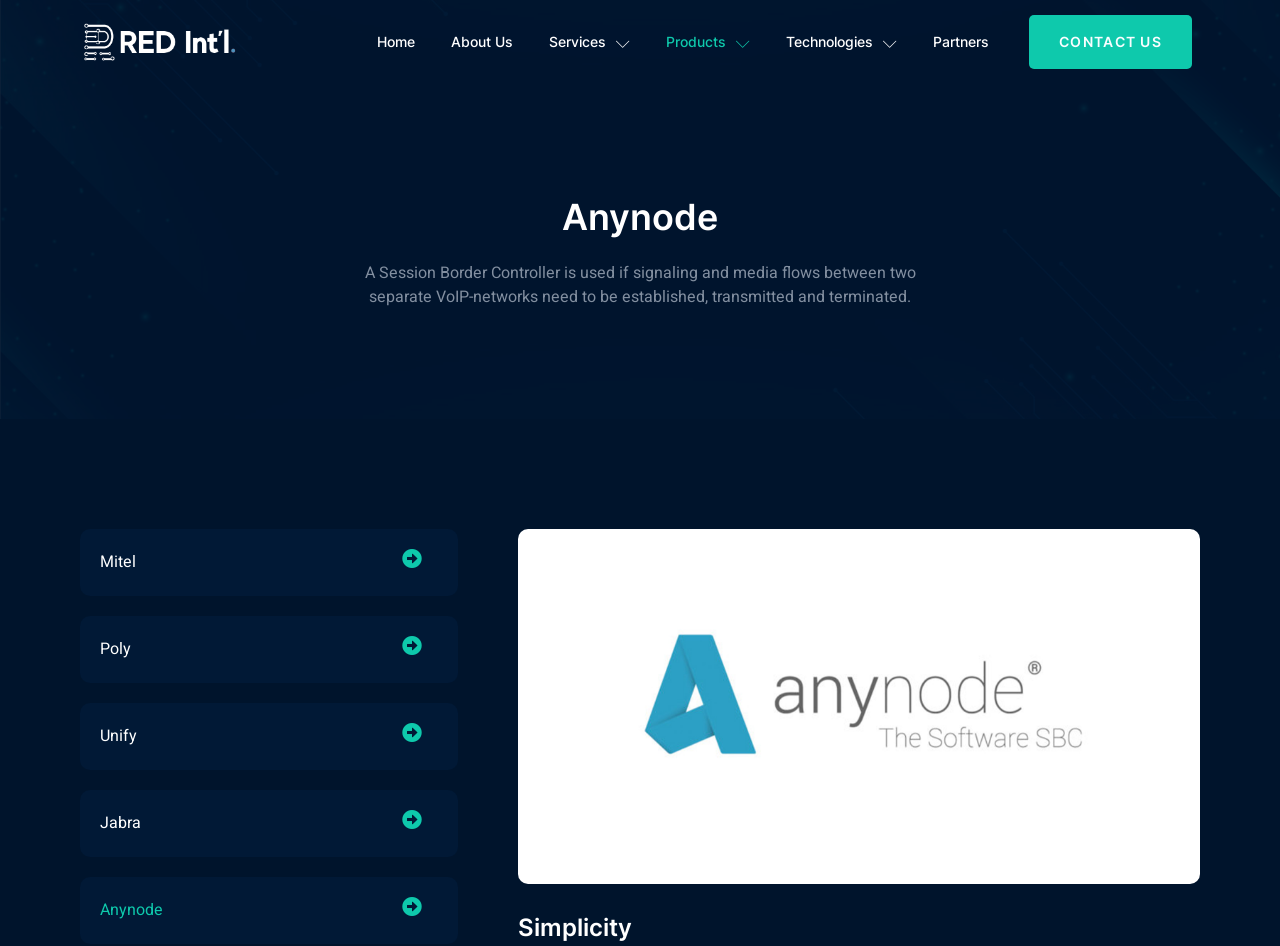What is the theme of the image?
Using the image as a reference, answer the question with a short word or phrase.

Anynode